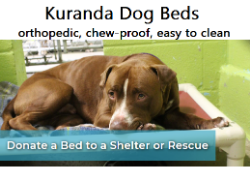Please answer the following question using a single word or phrase: 
What is the background color of the image?

Vibrant green